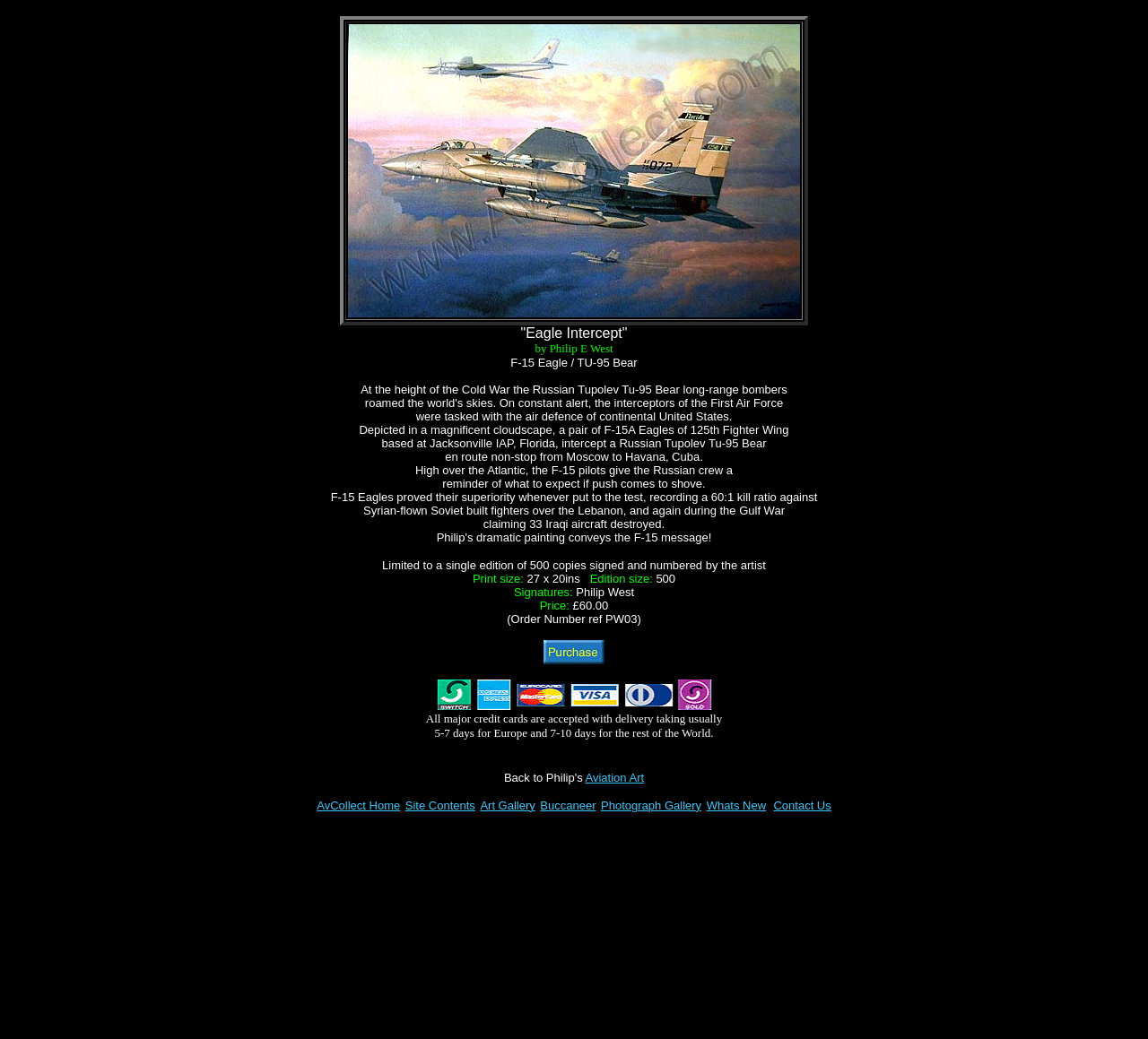Look at the image and answer the question in detail:
What is the edition size of the print?

The answer can be found in the text 'Edition size: 500' which is a static text element on the webpage, indicating that the edition size of the print is 500 copies.